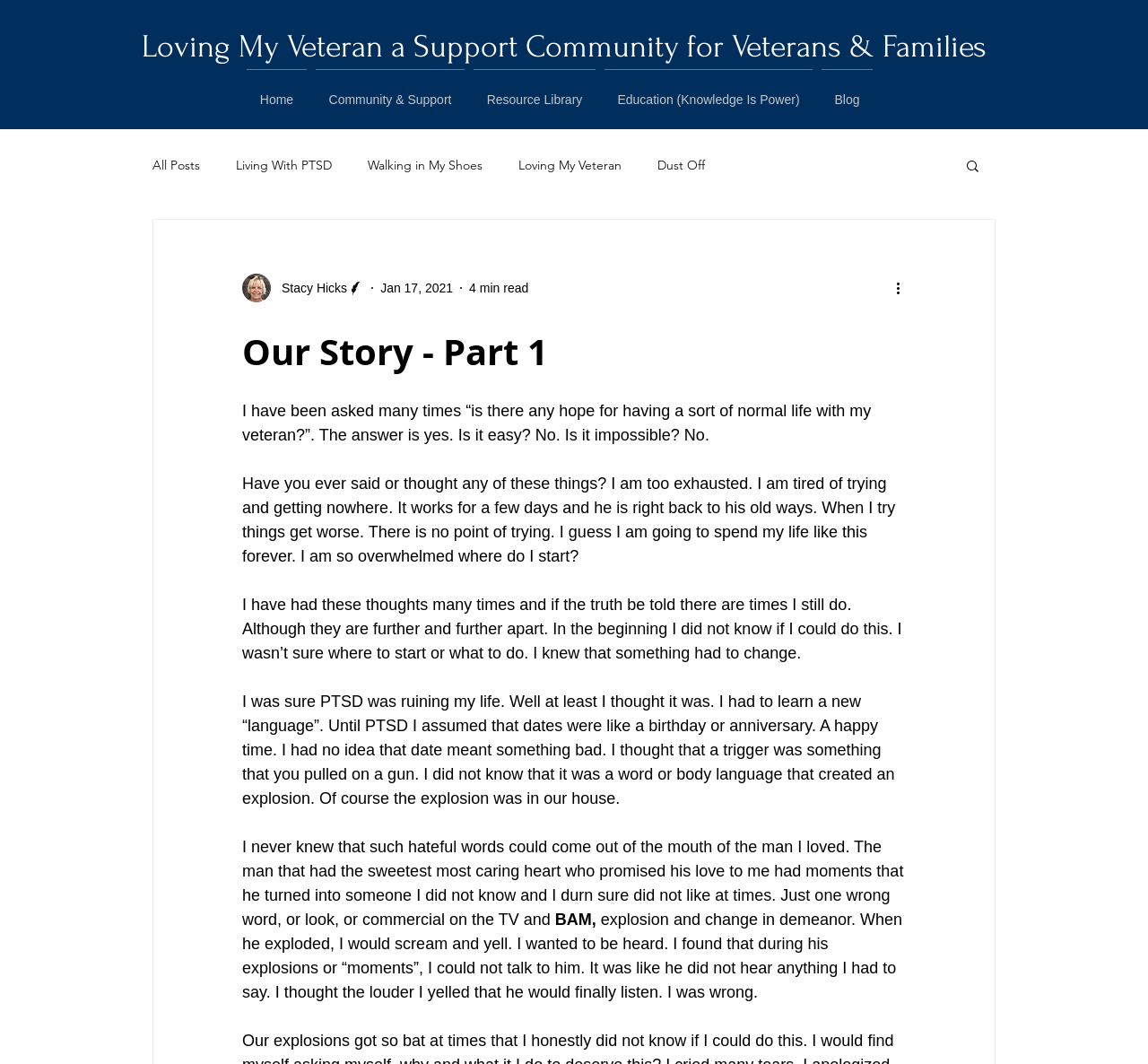Please answer the following question using a single word or phrase: Who is the author of the blog post?

Stacy Hicks